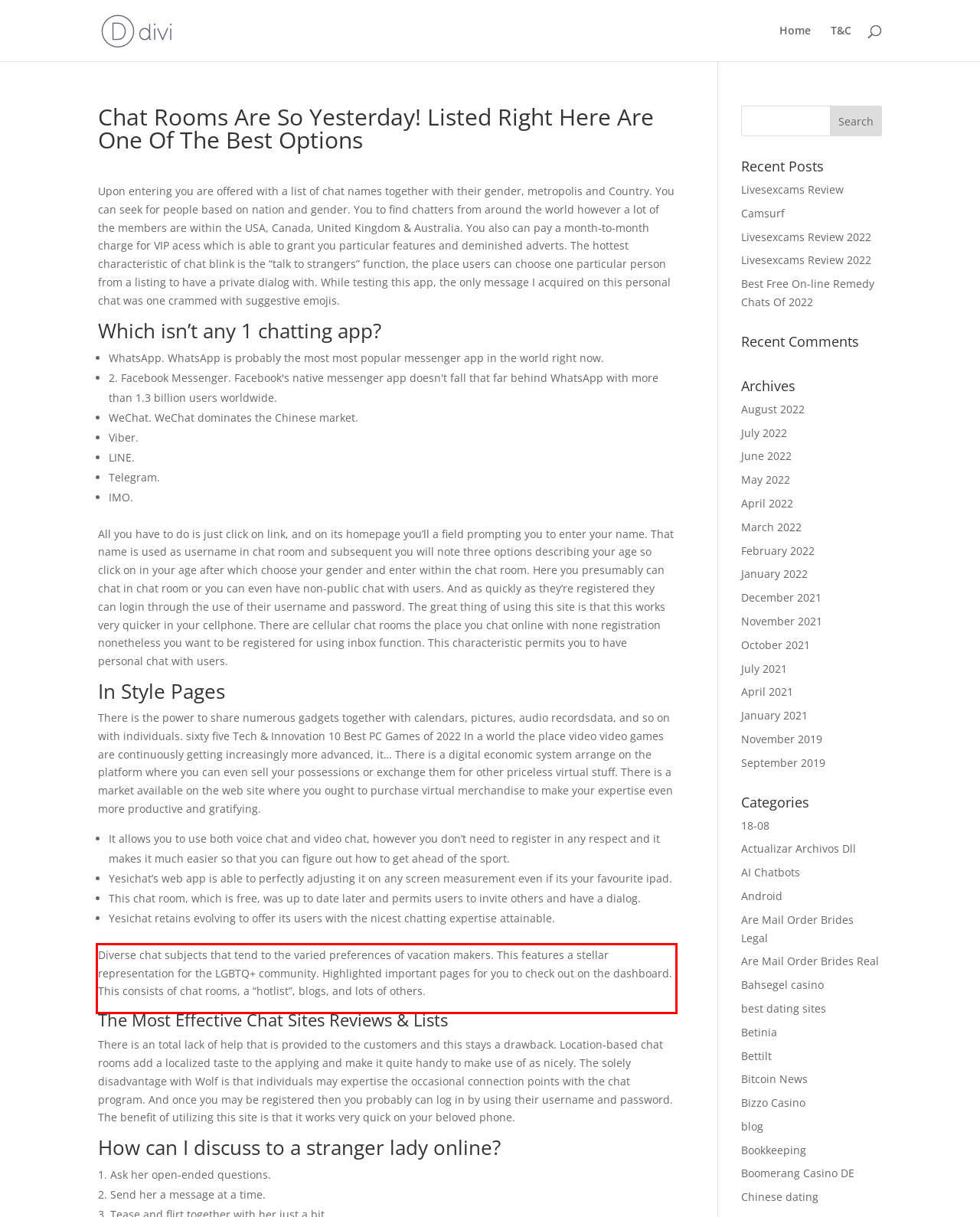Locate the red bounding box in the provided webpage screenshot and use OCR to determine the text content inside it.

Diverse chat subjects that tend to the varied preferences of vacation makers. This features a stellar representation for the LGBTQ+ community. Highlighted important pages for you to check out on the dashboard. This consists of chat rooms, a “hotlist”, blogs, and lots of others.